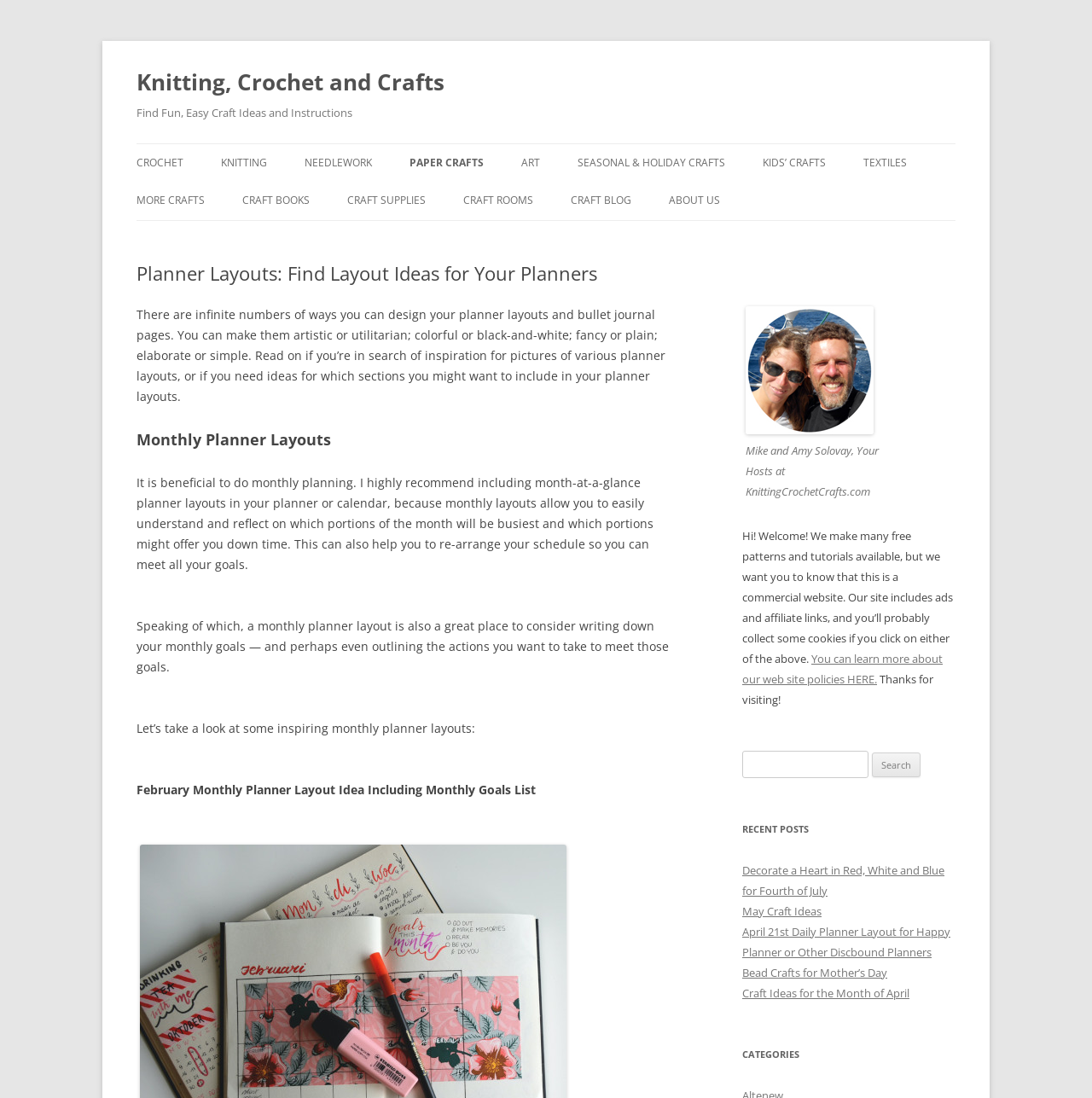Summarize the webpage in an elaborate manner.

This webpage is about planner layouts, bullet journal pages, and various crafts, including knitting, crochet, needlework, sewing, quilting, embroidery, and paper crafts. 

At the top, there is a heading "Knitting, Crochet and Crafts" followed by another heading "Find Fun, Easy Craft Ideas and Instructions". Below these headings, there is a link to "Skip to content". 

On the left side of the page, there are numerous links to crochet-related topics, including tutorials, techniques, patterns, and instructions for specific projects like afghan stitch, puff stitch, and granny squares. These links are organized in a vertical list, with some sub-links under certain categories. 

To the right of the crochet links, there are links to knitting-related topics, including books, supplies, techniques, and patterns for specific projects like socks and mittens. Again, these links are organized in a vertical list with some sub-links. 

Further down the page, there are links to other crafts, including needlework, sewing, quilting, embroidery, and paper crafts. These links are also organized in vertical lists with some sub-links. 

Overall, this webpage appears to be a resource for people interested in various crafts, with a focus on knitting, crochet, and planner layouts.